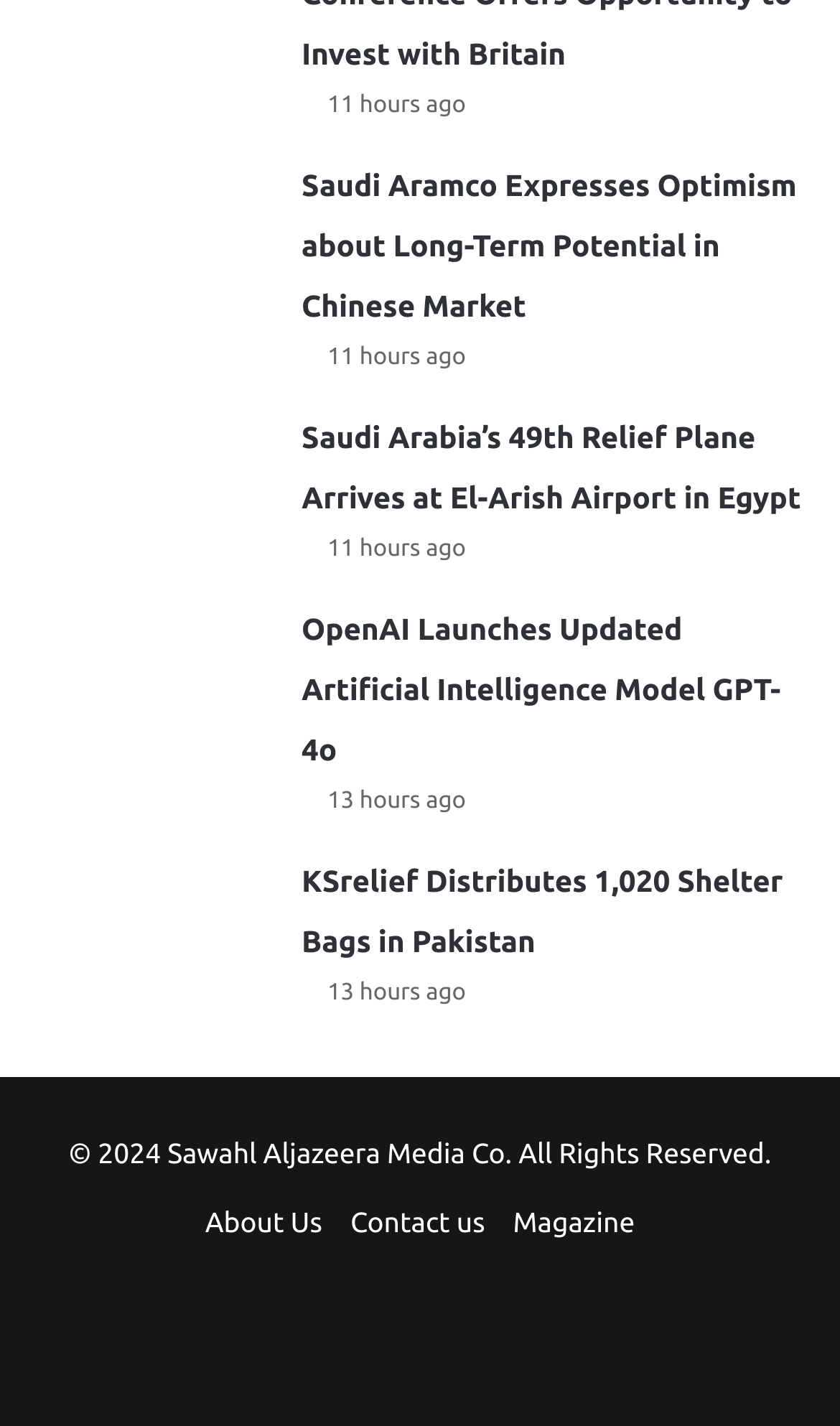Please find the bounding box coordinates for the clickable element needed to perform this instruction: "Read news about Saudi Aramco's optimism in Chinese market".

[0.038, 0.108, 0.321, 0.222]